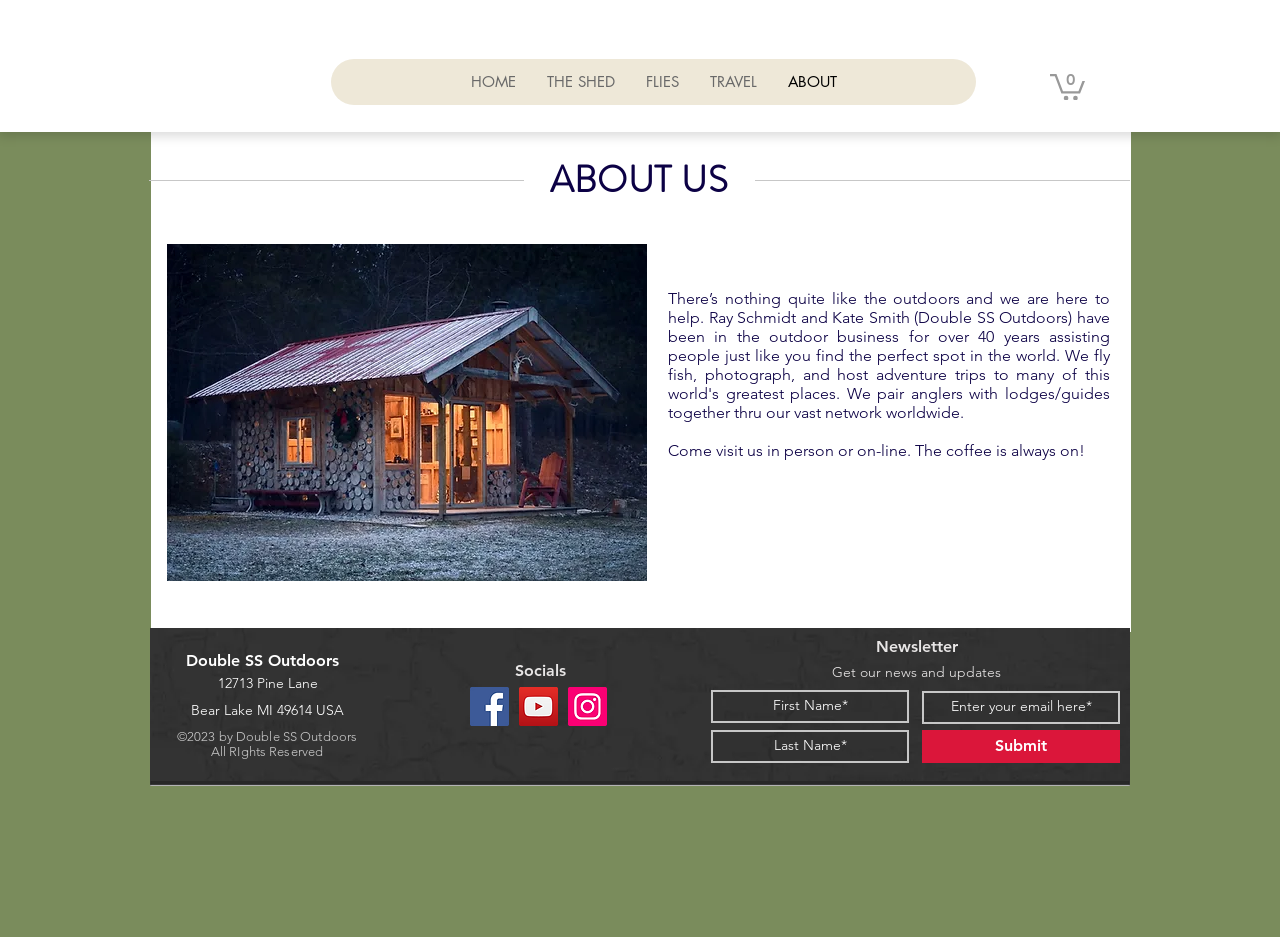Based on the image, provide a detailed and complete answer to the question: 
What is the tagline of the company?

I found the tagline 'Come visit us in person or on-line. The coffee is always on!' in the main content section of the webpage, which appears to be a welcoming message to visitors.